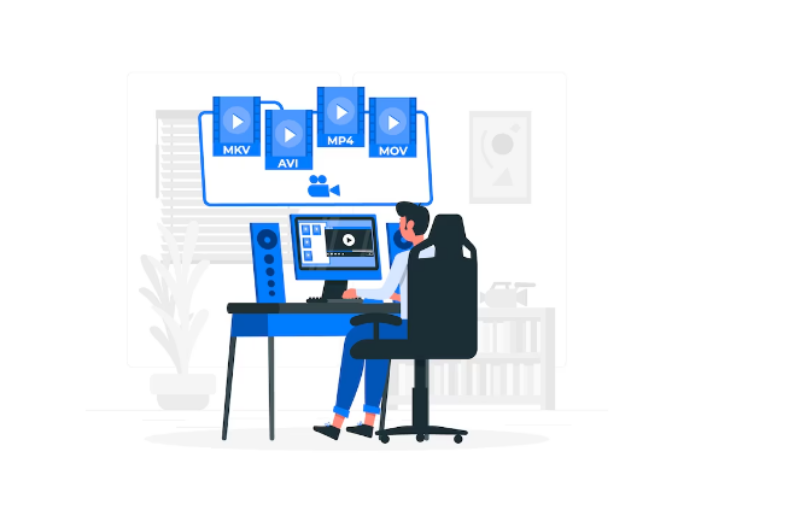Examine the screenshot and answer the question in as much detail as possible: What is the atmosphere of the workspace?

The background complements the scene with a hint of greenery and organized shelves, suggesting a professional yet inviting atmosphere, which is conducive to productivity and focus.